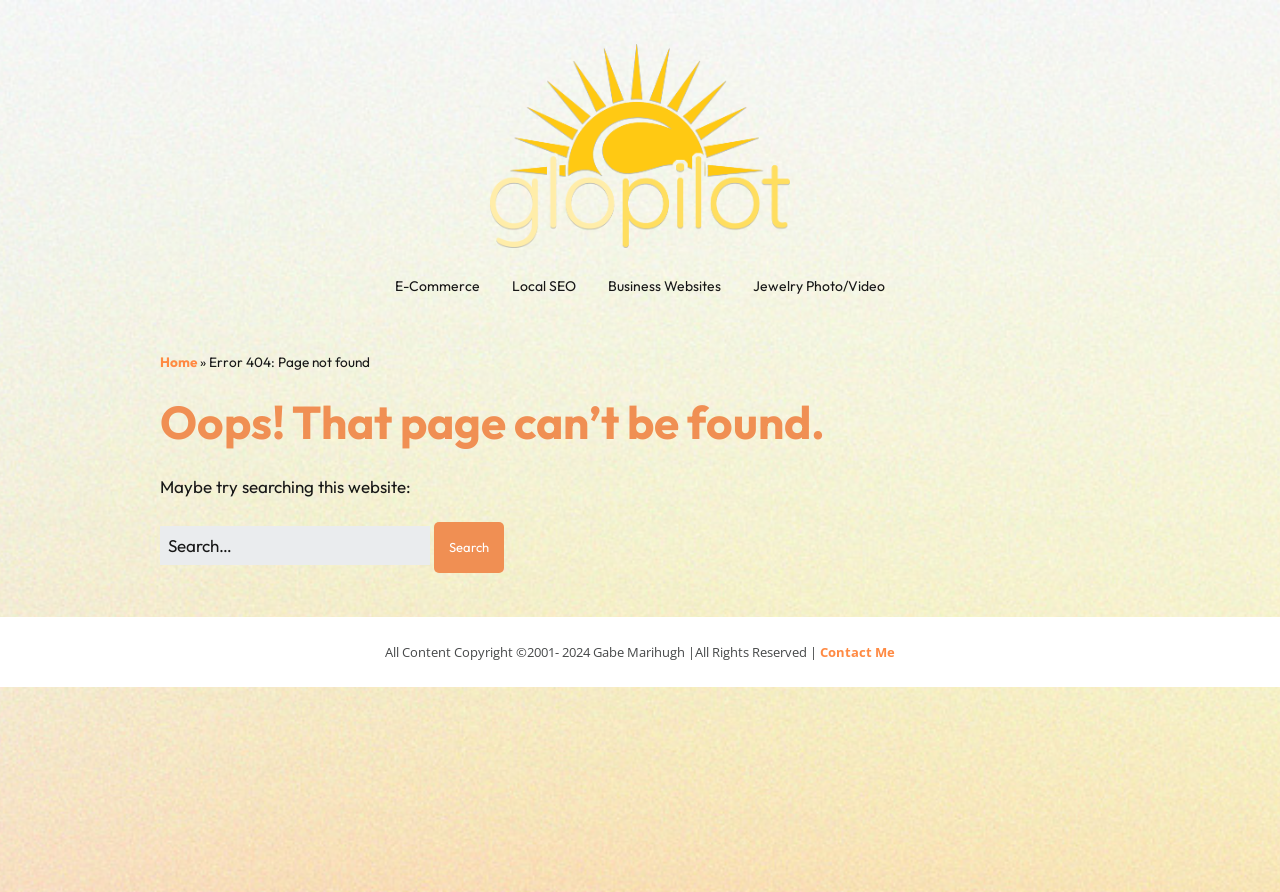Respond with a single word or phrase for the following question: 
Who owns the copyright to the website content?

Gabe Marihugh